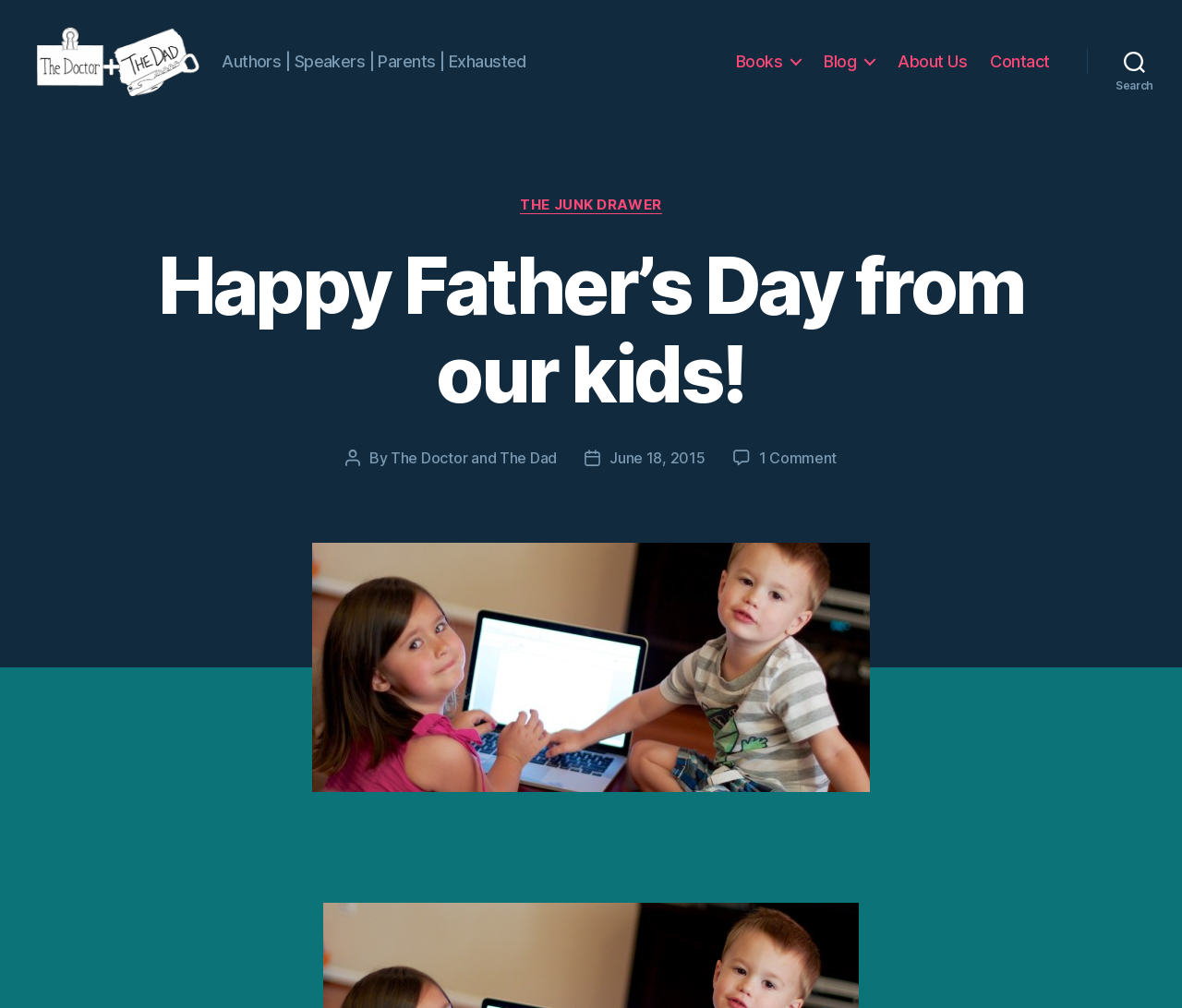Locate the bounding box coordinates of the element that should be clicked to execute the following instruction: "Explore recent posts".

None